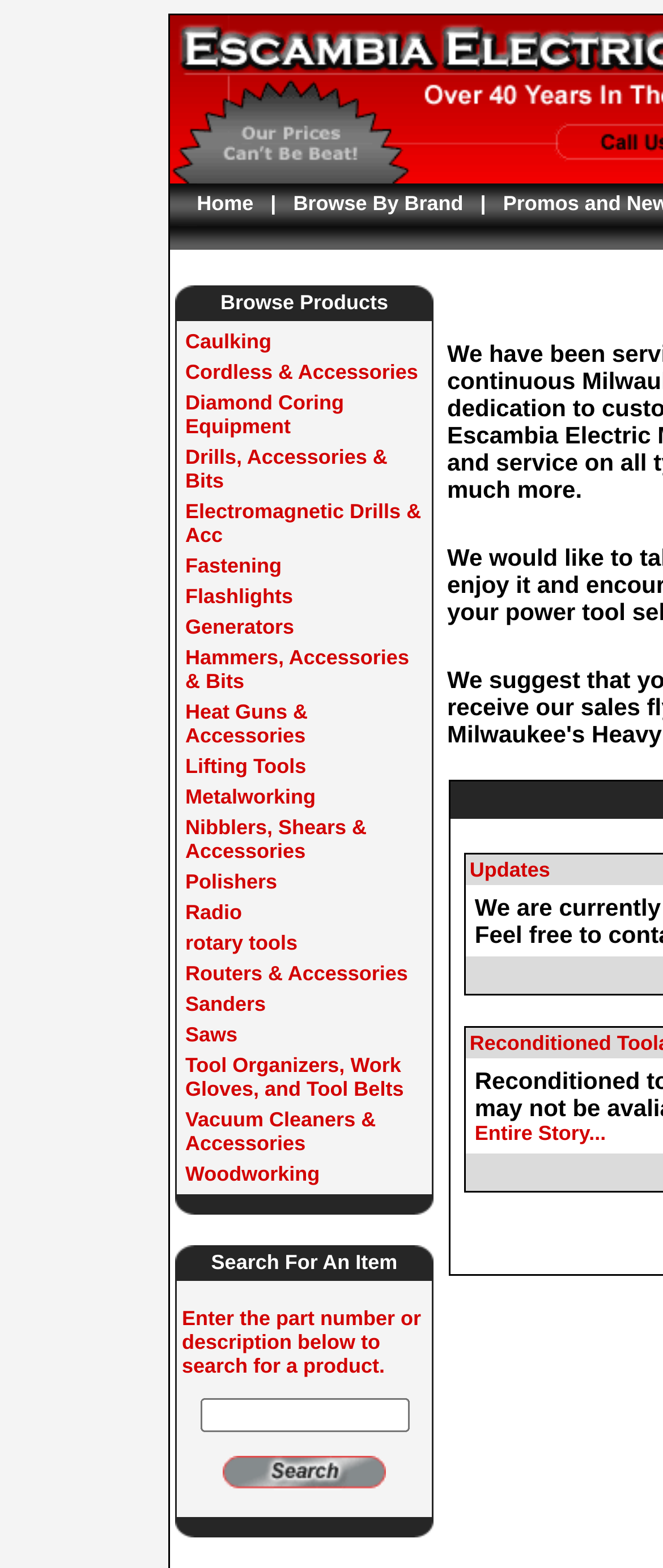Please specify the coordinates of the bounding box for the element that should be clicked to carry out this instruction: "Learn about Drills, Accessories & Bits". The coordinates must be four float numbers between 0 and 1, formatted as [left, top, right, bottom].

[0.279, 0.284, 0.584, 0.314]